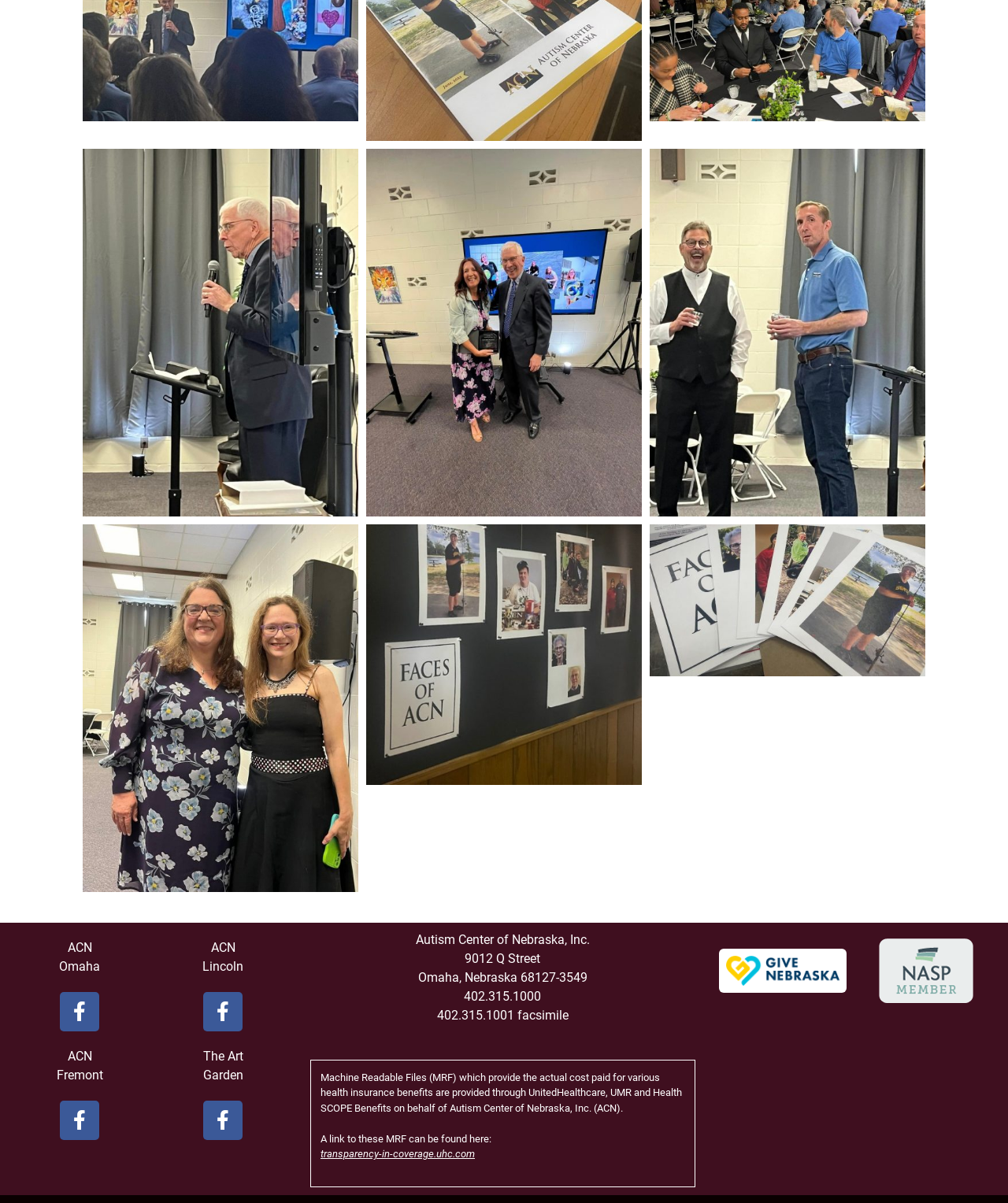Predict the bounding box coordinates of the area that should be clicked to accomplish the following instruction: "Visit the transparency-in-coverage page". The bounding box coordinates should consist of four float numbers between 0 and 1, i.e., [left, top, right, bottom].

[0.318, 0.954, 0.471, 0.964]